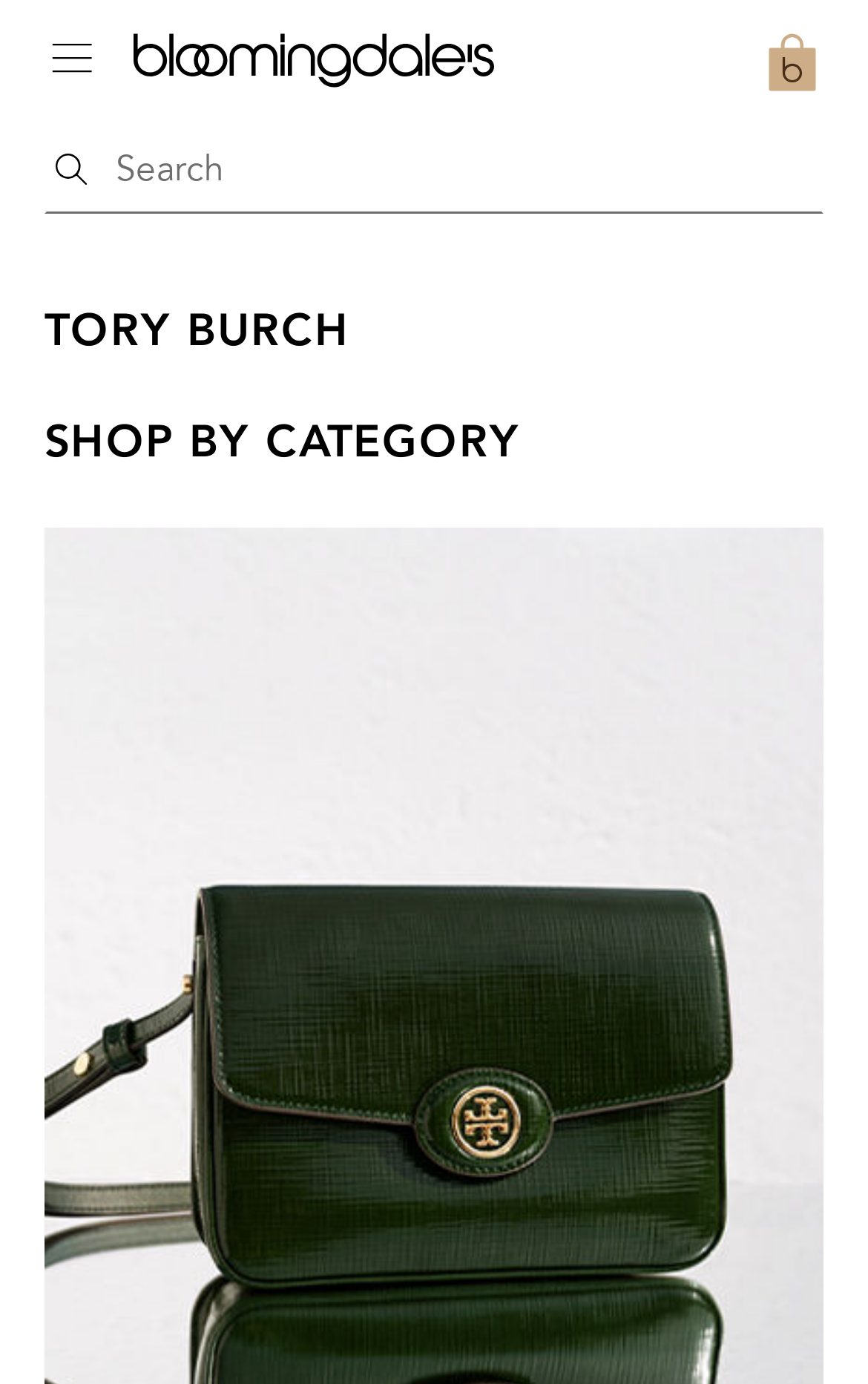Find the bounding box of the UI element described as follows: "placeholder="Search" title="Search"".

[0.051, 0.09, 0.949, 0.154]